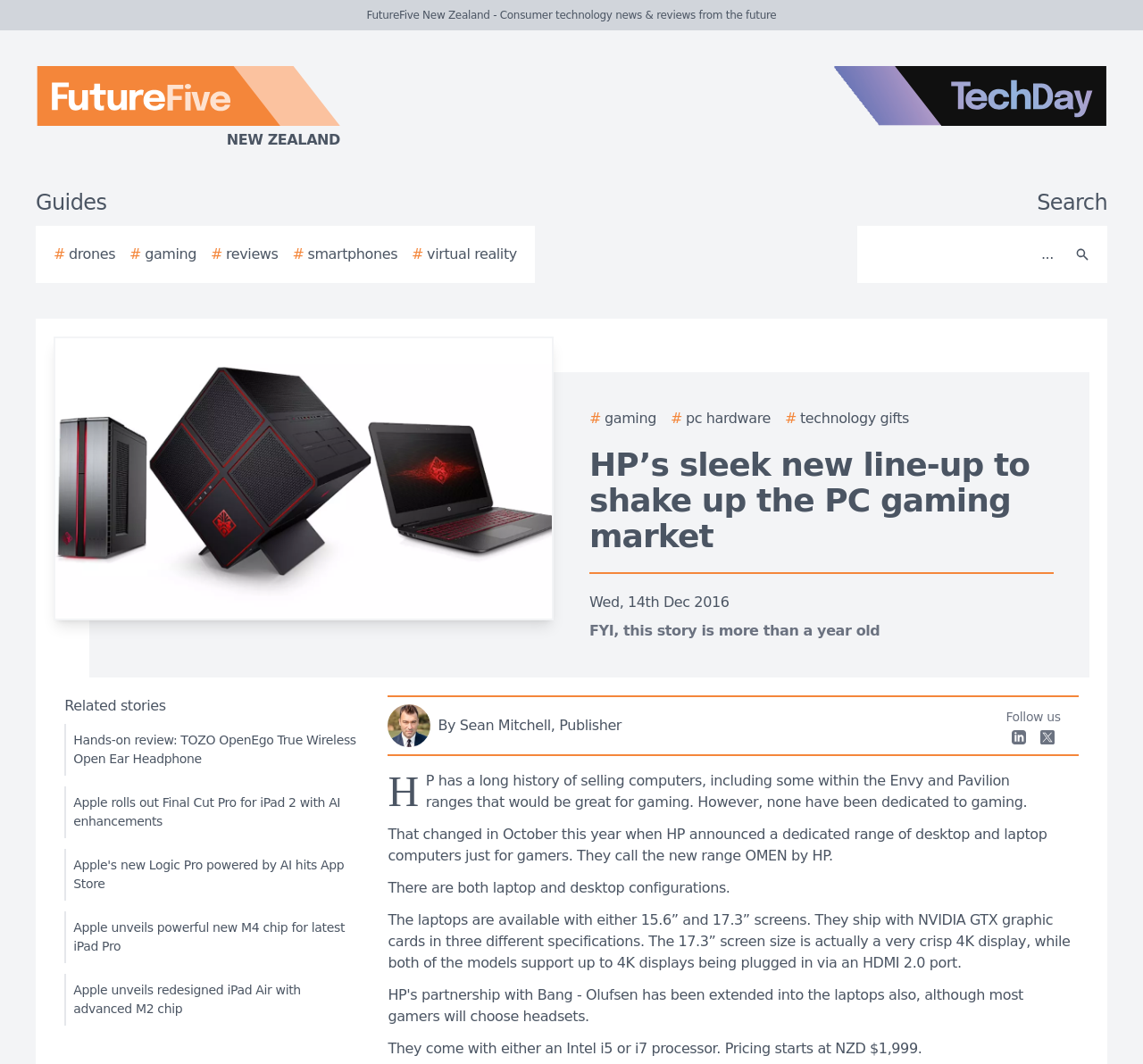Identify the bounding box coordinates for the UI element described by the following text: "aria-label="Search"". Provide the coordinates as four float numbers between 0 and 1, in the format [left, top, right, bottom].

[0.931, 0.219, 0.962, 0.259]